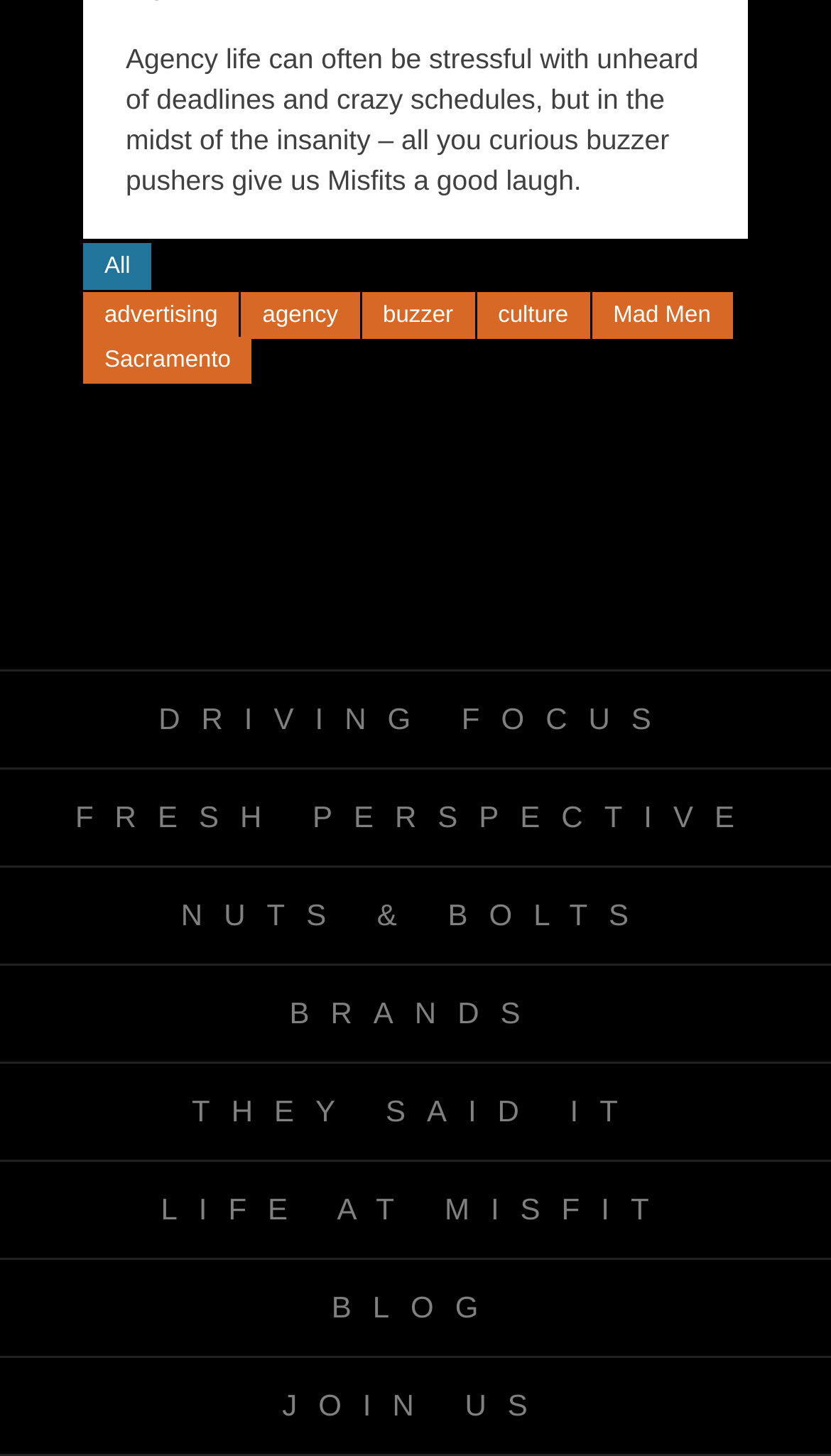Identify the bounding box coordinates of the part that should be clicked to carry out this instruction: "Explore 'BRANDS' section".

[0.0, 0.664, 1.0, 0.731]